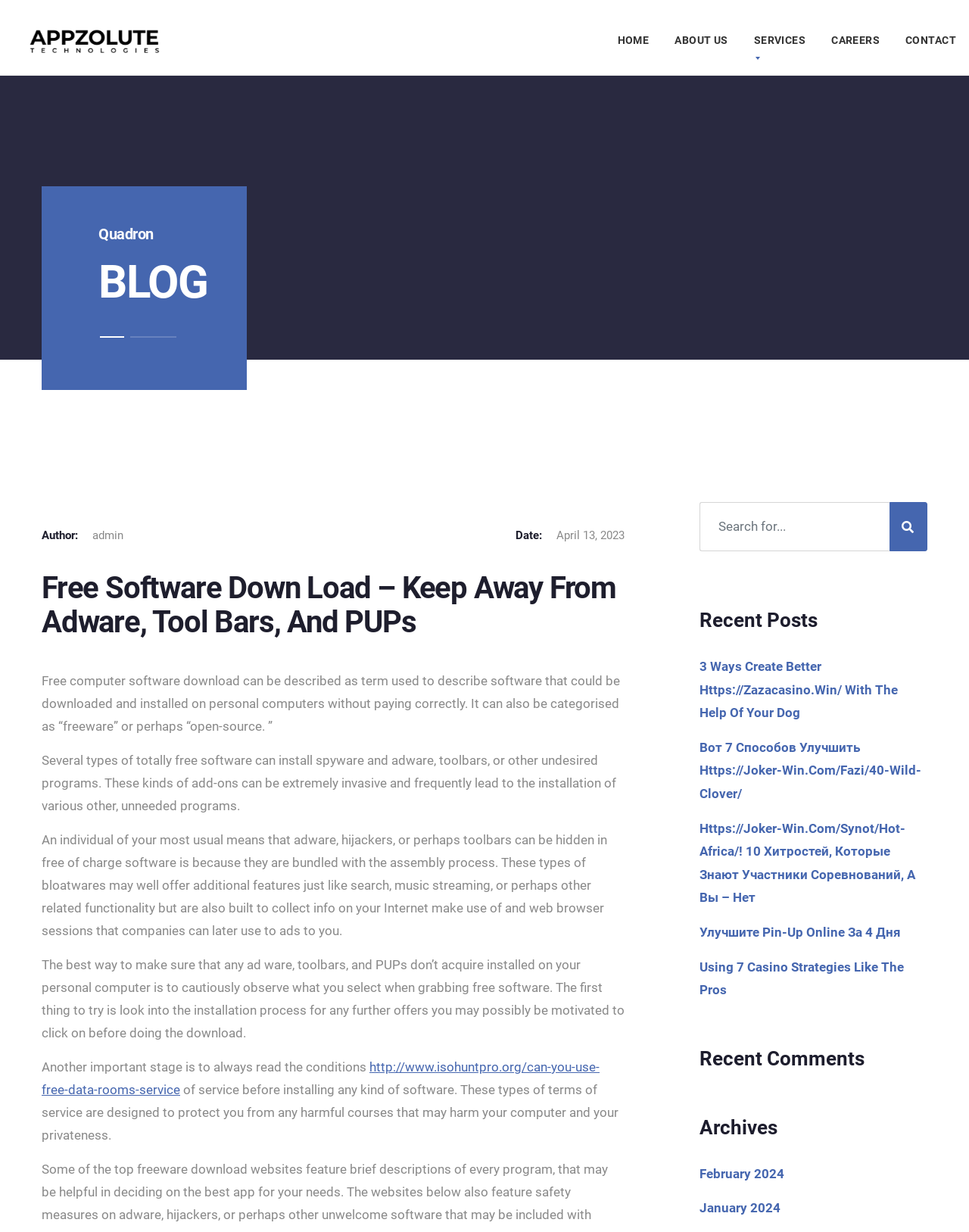Can you specify the bounding box coordinates for the region that should be clicked to fulfill this instruction: "Search for something".

[0.722, 0.407, 0.957, 0.457]